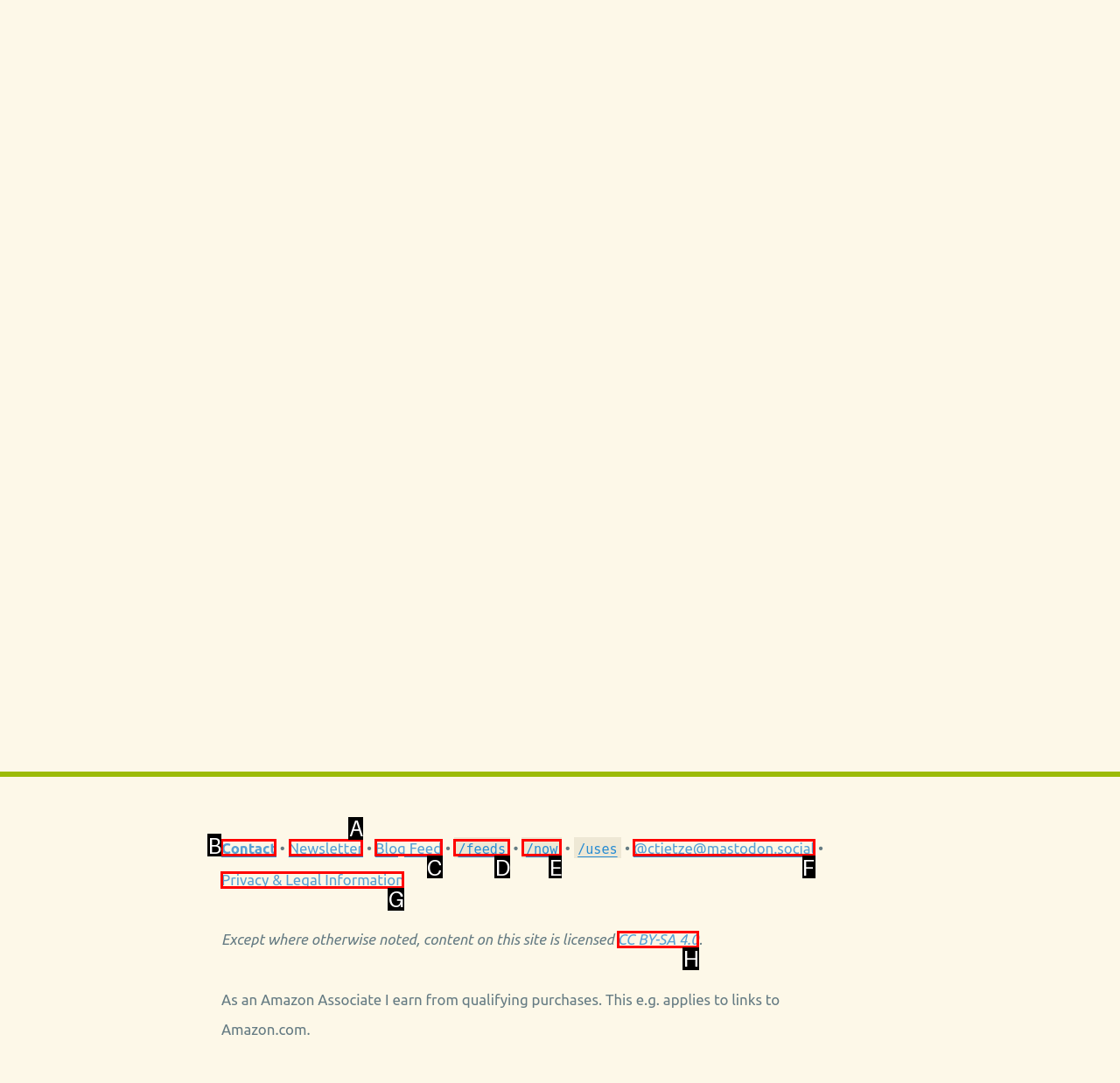Point out the UI element to be clicked for this instruction: subscribe to newsletter. Provide the answer as the letter of the chosen element.

A